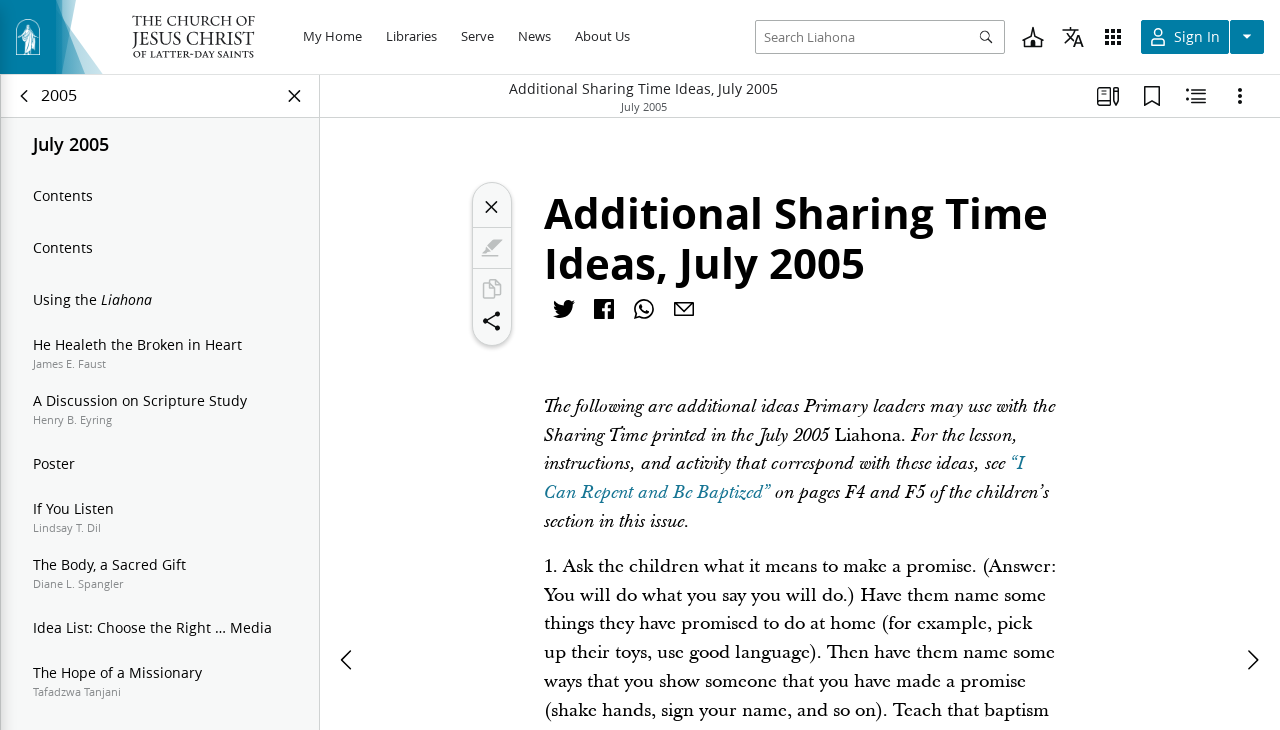Pinpoint the bounding box coordinates of the area that must be clicked to complete this instruction: "Find a Church".

[0.798, 0.034, 0.829, 0.067]